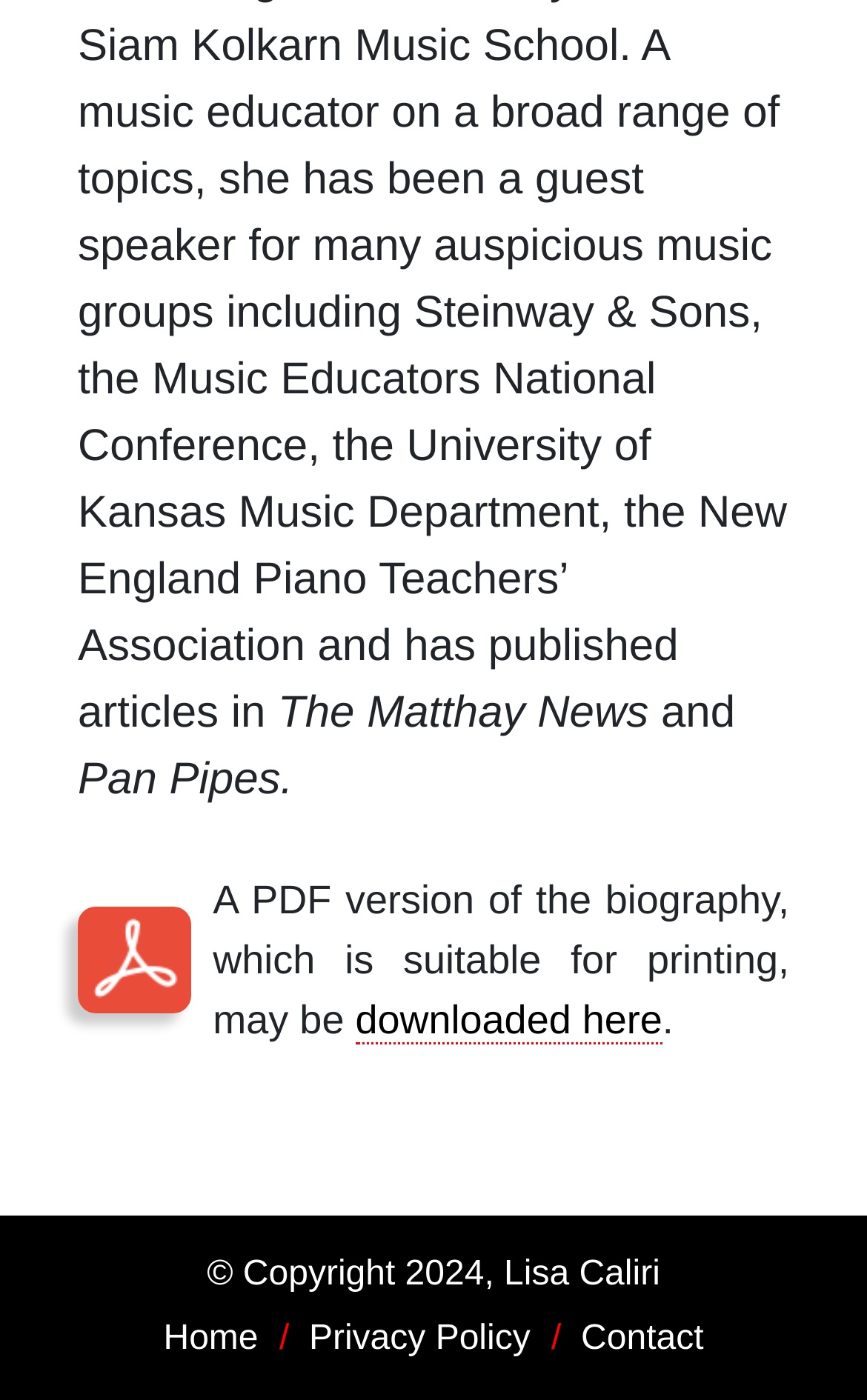Provide the bounding box coordinates for the UI element that is described as: "Contact".

[0.659, 0.942, 0.812, 0.969]